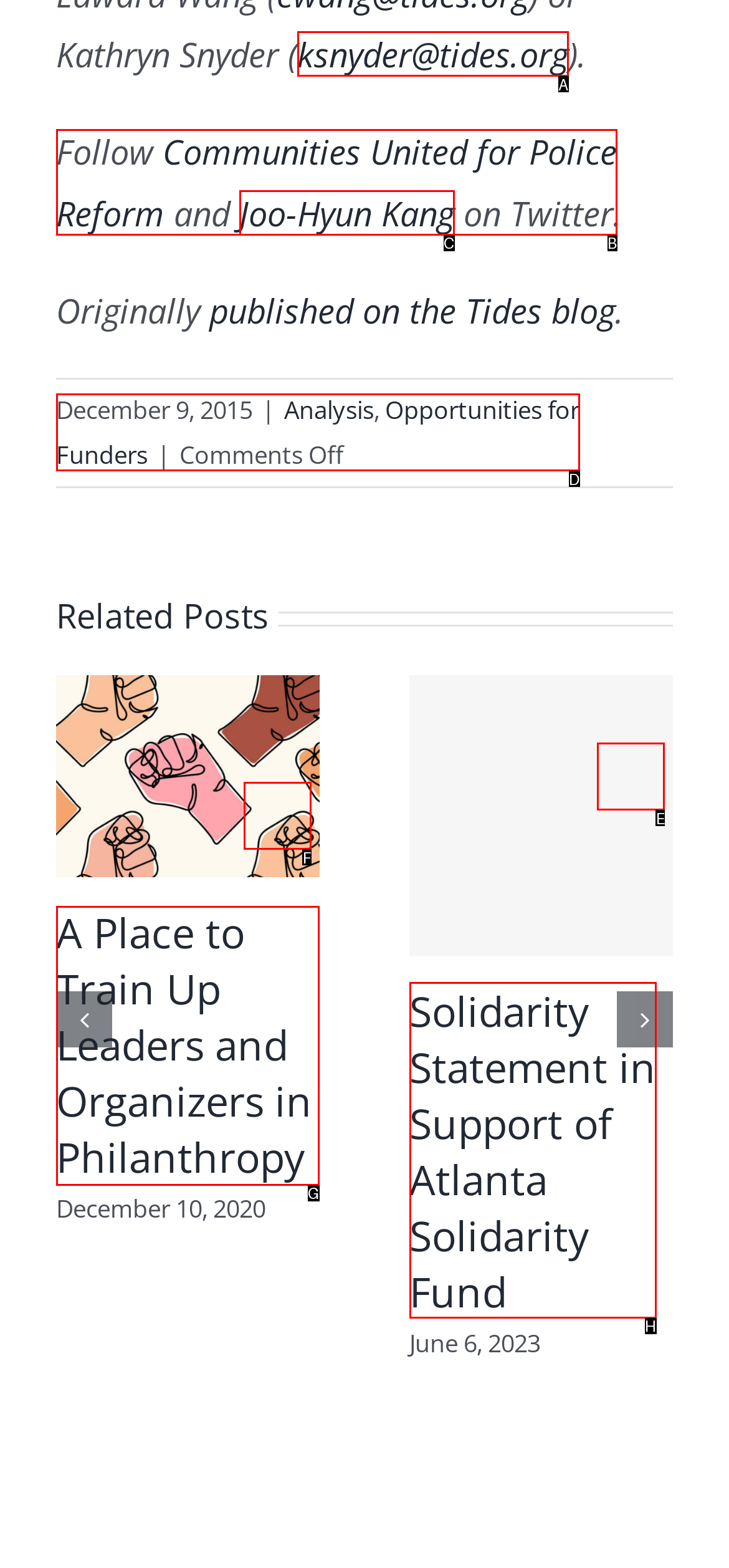Determine which HTML element to click for this task: Check the related post Cultivating an Accountability Practice for Philanthropy Provide the letter of the selected choice.

G